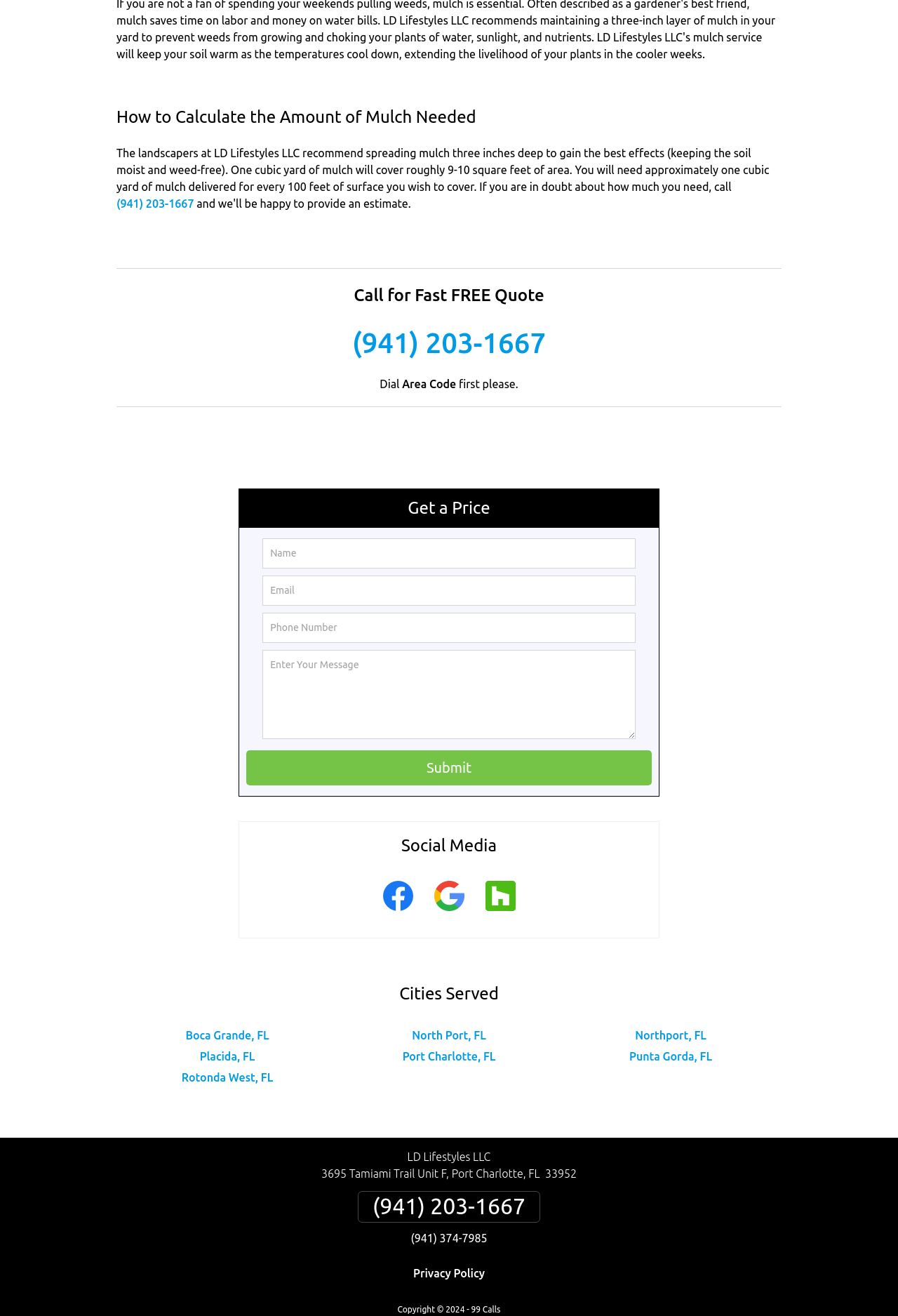What is the purpose of the textbox 'Enter Your Message'?
Please provide a comprehensive answer based on the details in the screenshot.

The textbox 'Enter Your Message' is part of a form that allows users to send a message, along with their name, email, and phone number, to LD Lifestyles LLC, likely for inquiries or requests.